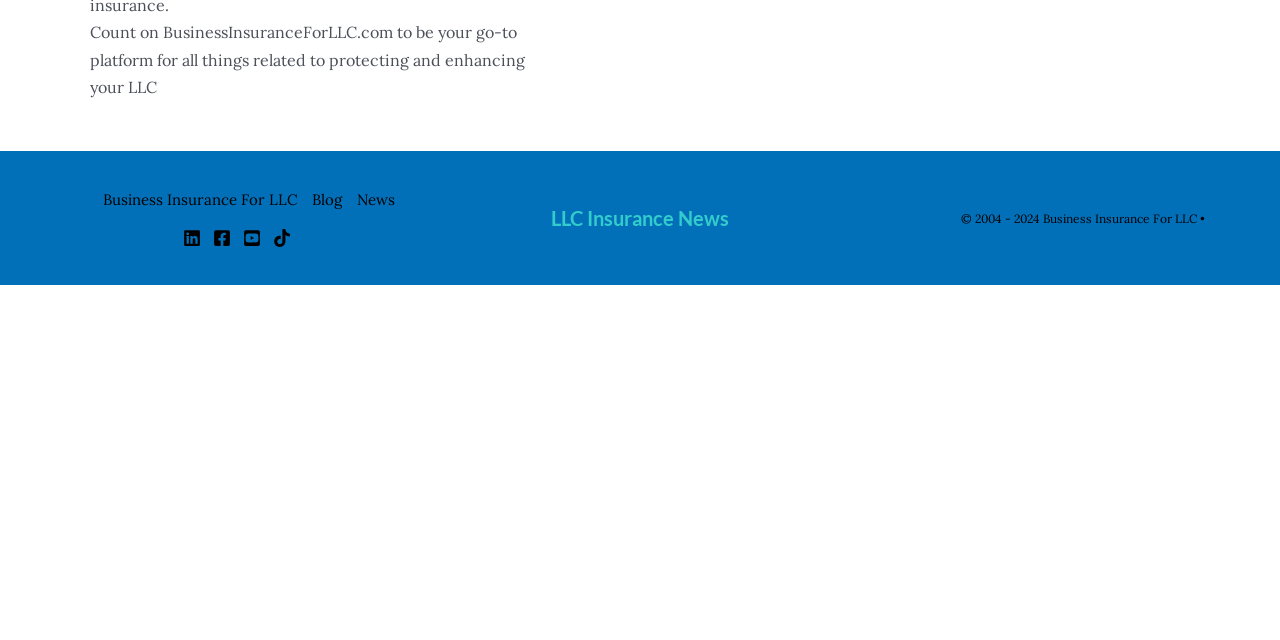Given the element description, predict the bounding box coordinates in the format (top-left x, top-left y, bottom-right x, bottom-right y). Make sure all values are between 0 and 1. Here is the element description: Blog

[0.244, 0.291, 0.279, 0.333]